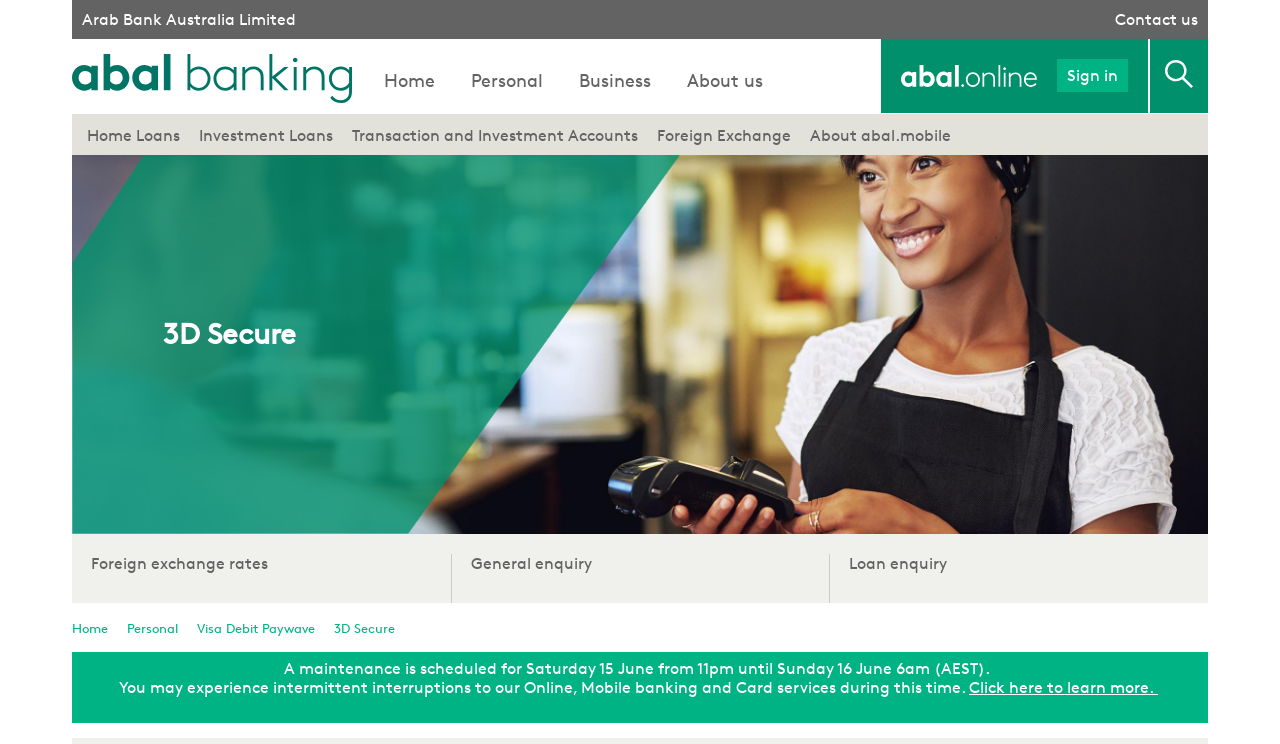Using the element description: "parent_node: Sign in", determine the bounding box coordinates. The coordinates should be in the format [left, top, right, bottom], with values between 0 and 1.

[0.056, 0.073, 0.275, 0.144]